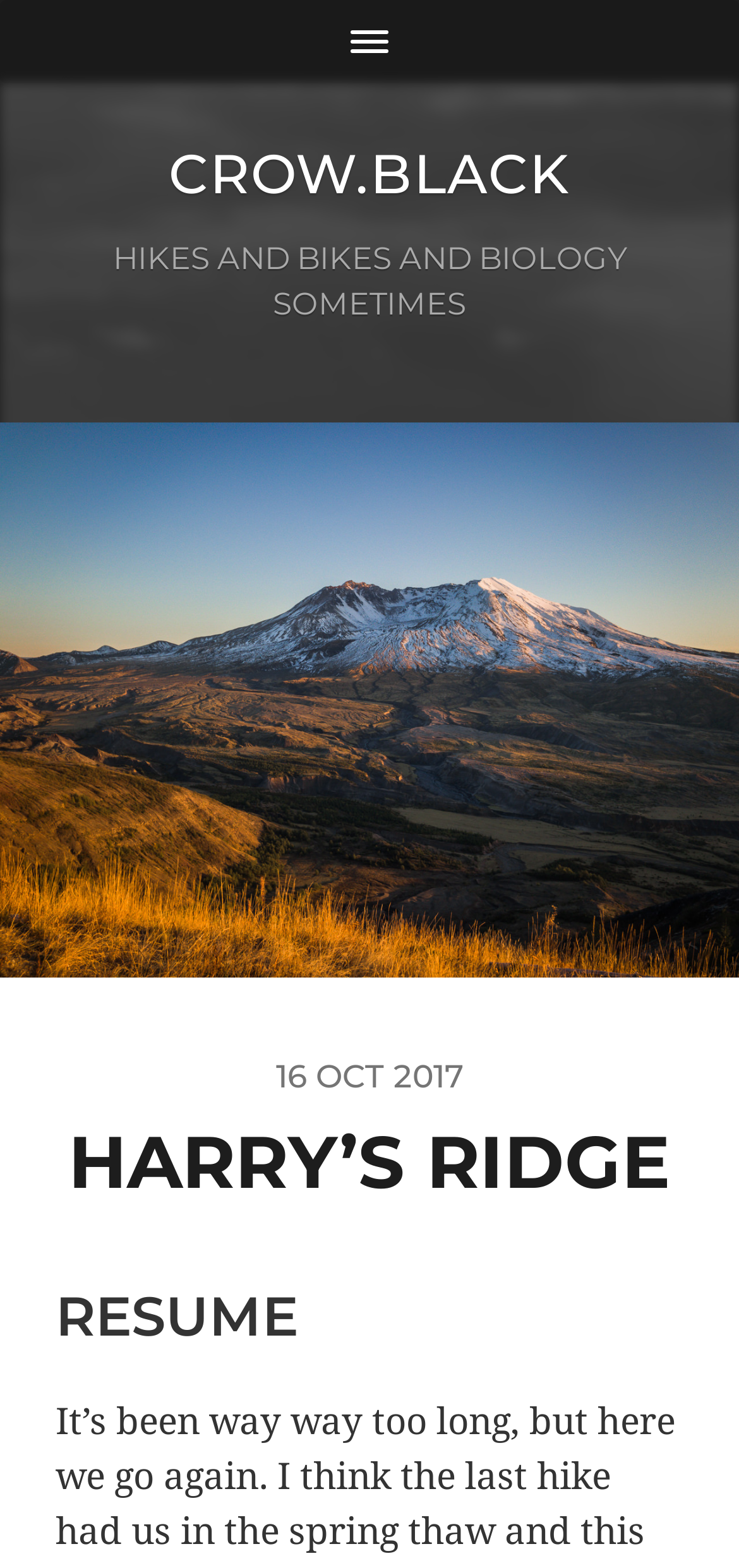For the element described, predict the bounding box coordinates as (top-left x, top-left y, bottom-right x, bottom-right y). All values should be between 0 and 1. Element description: crow.black

[0.228, 0.089, 0.772, 0.132]